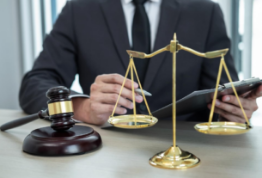Provide a thorough description of the contents of the image.

The image portrays a well-dressed legal professional seated at a desk, engaged in work. In the foreground, a traditional wooden gavel rests alongside a classic set of gold scales of justice, symbolizing the legal profession and the balance of law. The individual is holding a tablet or clipboard, indicating a modern approach to legal practice, and the setting features large windows, suggesting a professional environment filled with natural light. This scene encapsulates the essence of law and justice, blending traditional symbols with contemporary tools of the trade.